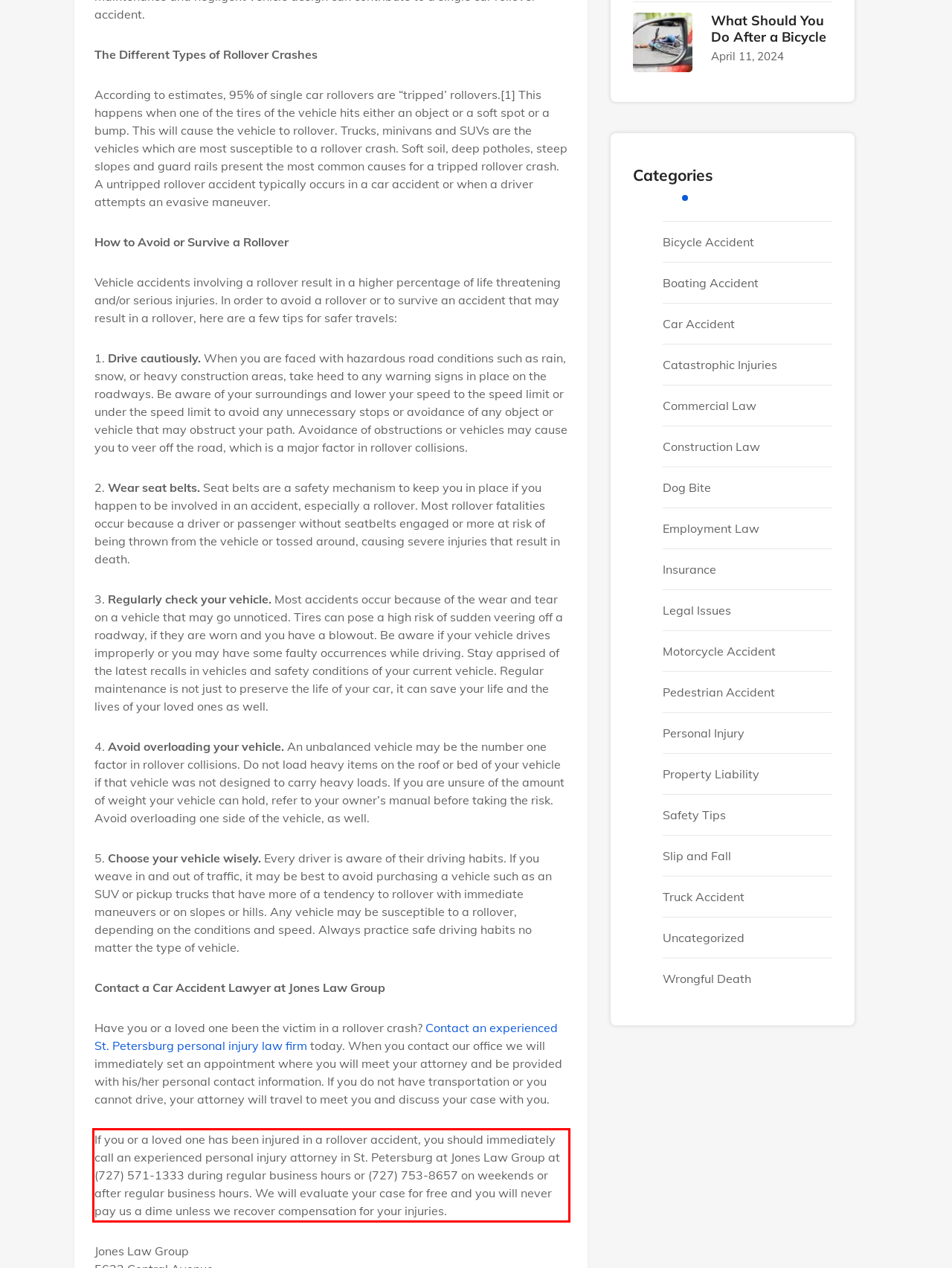Within the provided webpage screenshot, find the red rectangle bounding box and perform OCR to obtain the text content.

If you or a loved one has been injured in a rollover accident, you should immediately call an experienced personal injury attorney in St. Petersburg at Jones Law Group at (727) 571-1333 during regular business hours or (727) 753-8657 on weekends or after regular business hours. We will evaluate your case for free and you will never pay us a dime unless we recover compensation for your injuries.